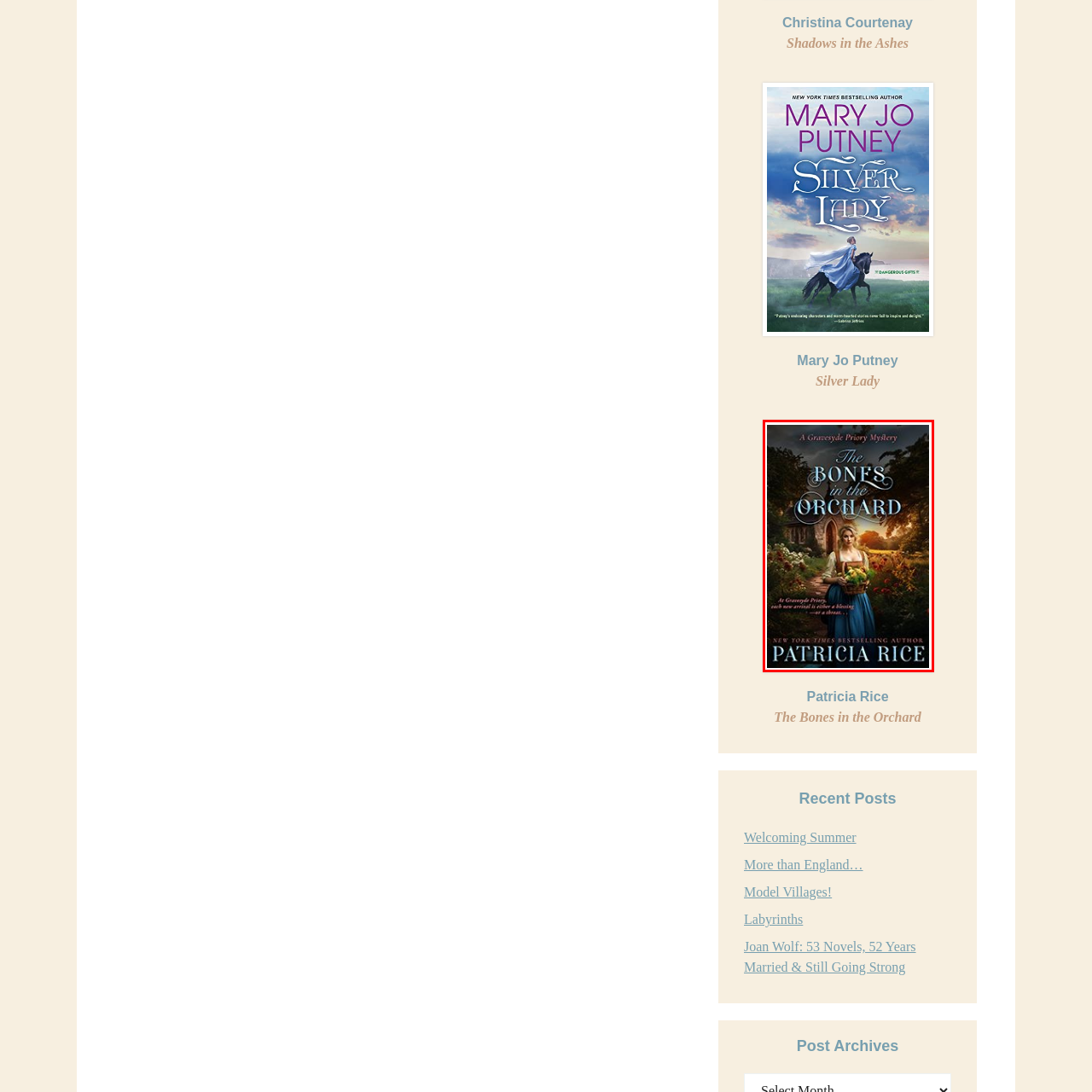Explain what is happening in the image inside the red outline in great detail.

This captivating book cover features "The Bones in the Orchard," a novel by Patricia Rice, recognized as a New York Times bestselling author. Set against the backdrop of the enchanting Gravesyde Priory, the cover presents a mysterious and intriguing scene. A young woman in a beautiful blue dress stands gracefully in the foreground, holding a basket filled with fruits or flowers, evoking a sense of both innocence and curiosity. Behind her, the priory looms with an air of mystery, surrounded by lush greenery and dramatic lighting that enhances the mood. The title and author's name are elegantly rendered in stylized fonts, inviting readers to dive into a world of suspense where each new arrival at the priory promises either a thrilling mystery or an unsettling revelation.